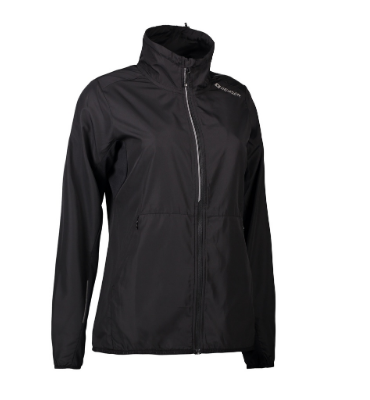Paint a vivid picture with your words by describing the image in detail.

The image displays a stylish women's running jacket from the GEYSER collection, designed for light performance and comfort. This black jacket features a zippered front, a standing collar, and two side pockets, merging functionality with a sleek aesthetic. Ideal for outdoor activities, it offers protection against the elements while ensuring a smart appearance. The branding is subtly placed on the left chest area, adding a touch of sophistication to the overall design. Perfect for those who value both style and practicality in their activewear.